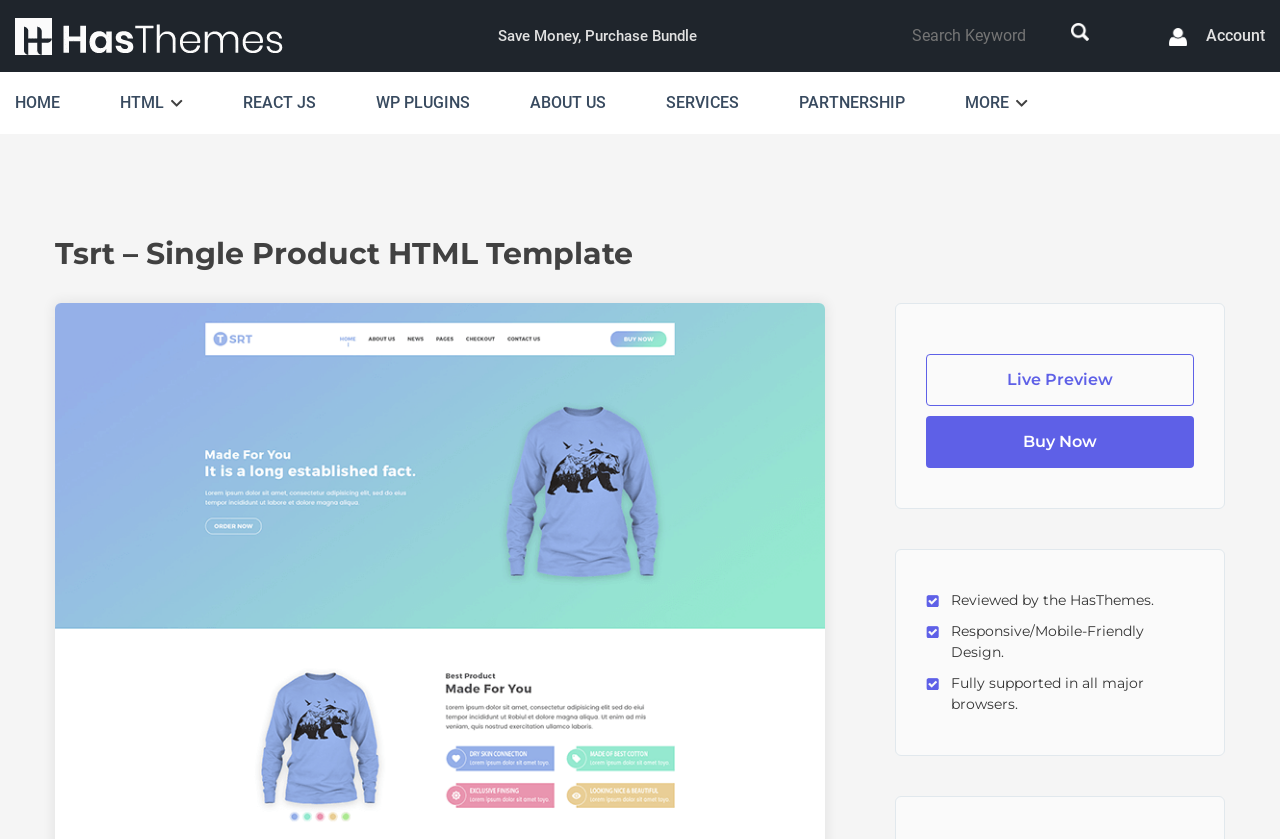Identify the bounding box coordinates of the area that should be clicked in order to complete the given instruction: "go to account page". The bounding box coordinates should be four float numbers between 0 and 1, i.e., [left, top, right, bottom].

[0.913, 0.033, 0.988, 0.055]